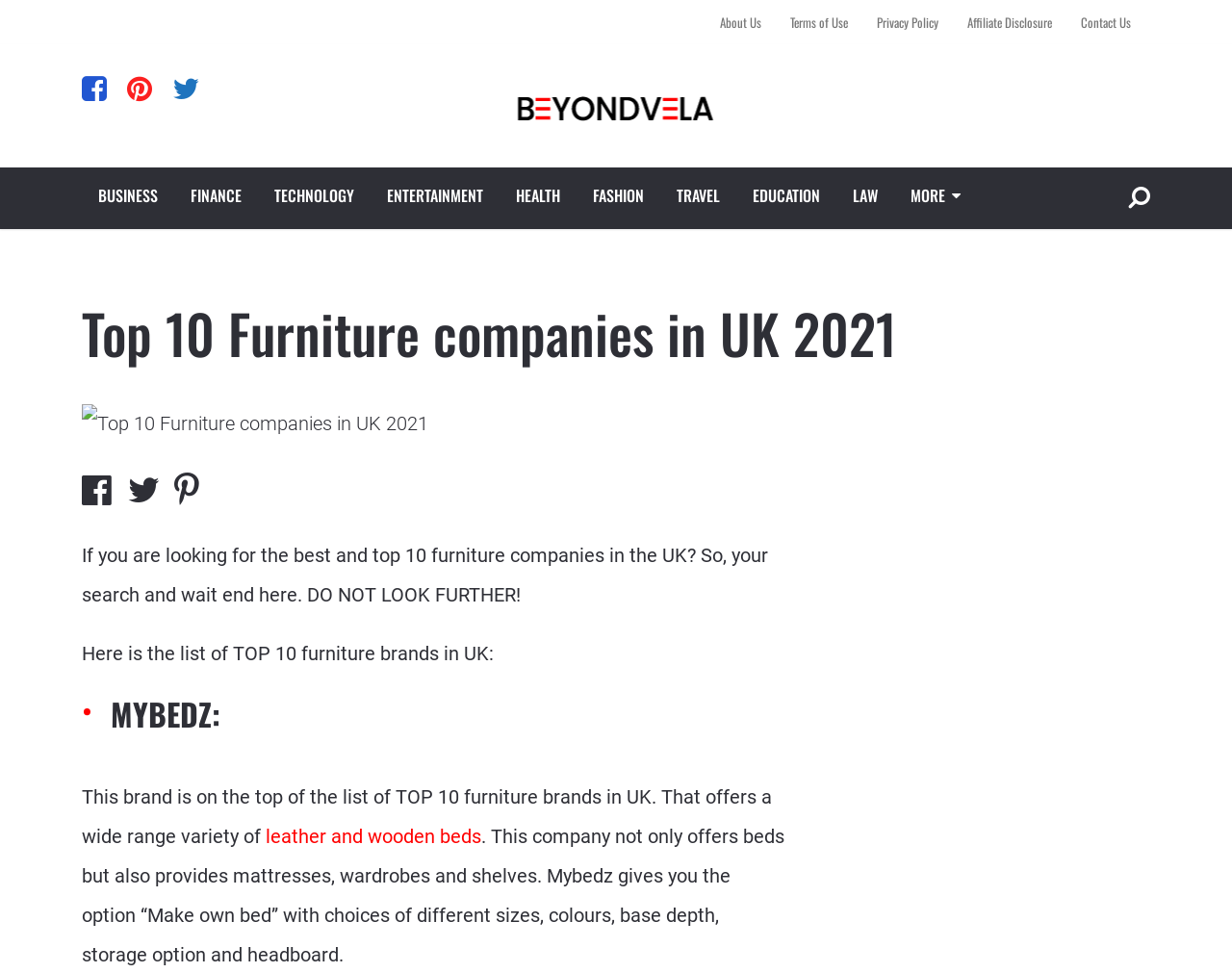What is the symbol next to the link 'MORE'?
Please answer the question as detailed as possible.

The answer can be found by looking at the link 'MORE' and its corresponding symbol, which is .